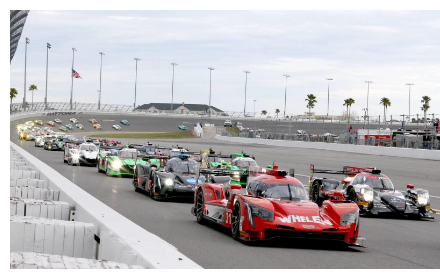Create an extensive and detailed description of the image.

The image captures an exhilarating moment at a motorsport event, showcasing a lineup of sleek race cars as they navigate the challenging Daytona International Speedway. In the foreground, a striking red car branded with "WHELE" leads a closely packed field, demonstrating the fierce competition that defines endurance racing. Behind it, various other cars in vibrant colors, including shades of green and black, follow closely, illustrating the diversity of teams and strategies involved in the race. The atmosphere is charged, with a cloudy sky overhead hinting at the unpredictability of the conditions on the track. Spectators can be seen along the stands in the background, adding to the excitement of this high-speed spectacle. This image encapsulates the spirit of racing, highlighting both the beauty and intensity of motorsport at its finest.